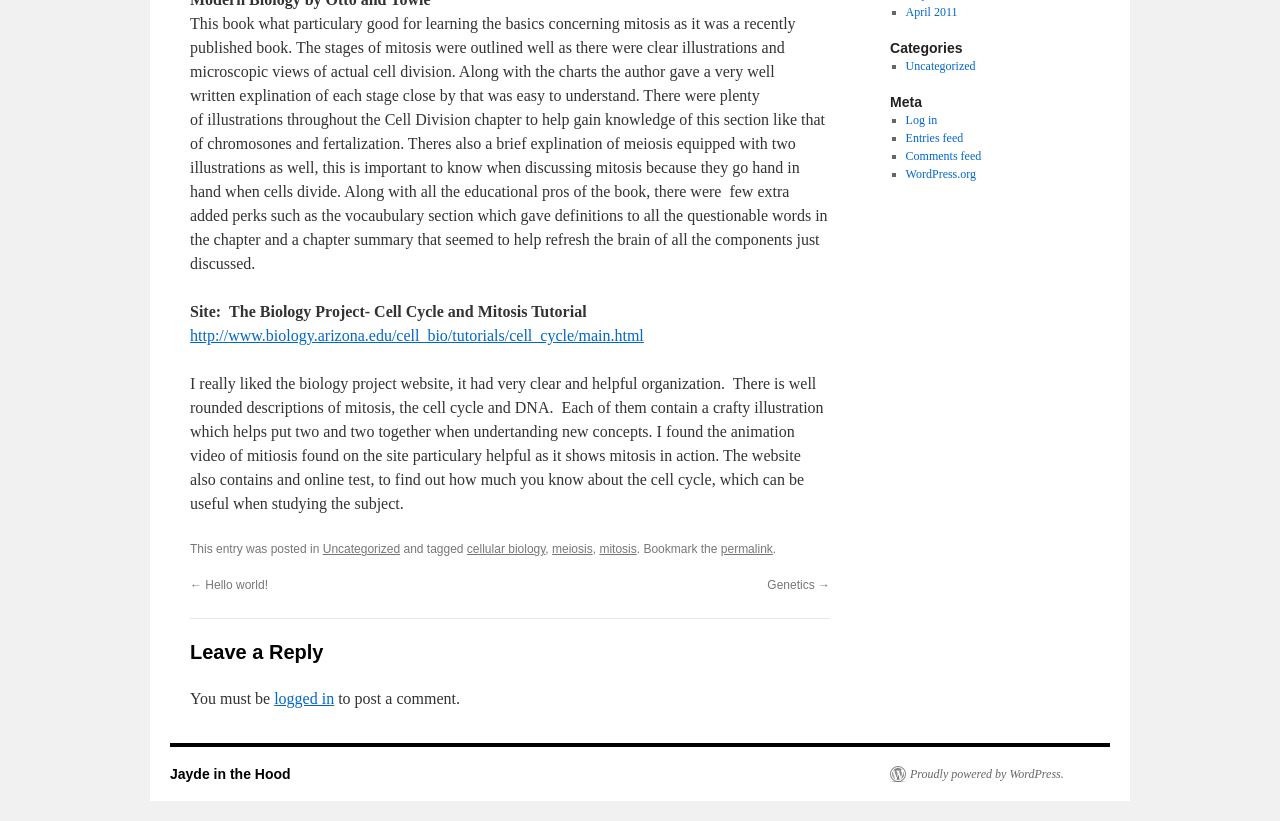Identify and provide the bounding box for the element described by: "← Hello world!".

[0.148, 0.704, 0.209, 0.721]